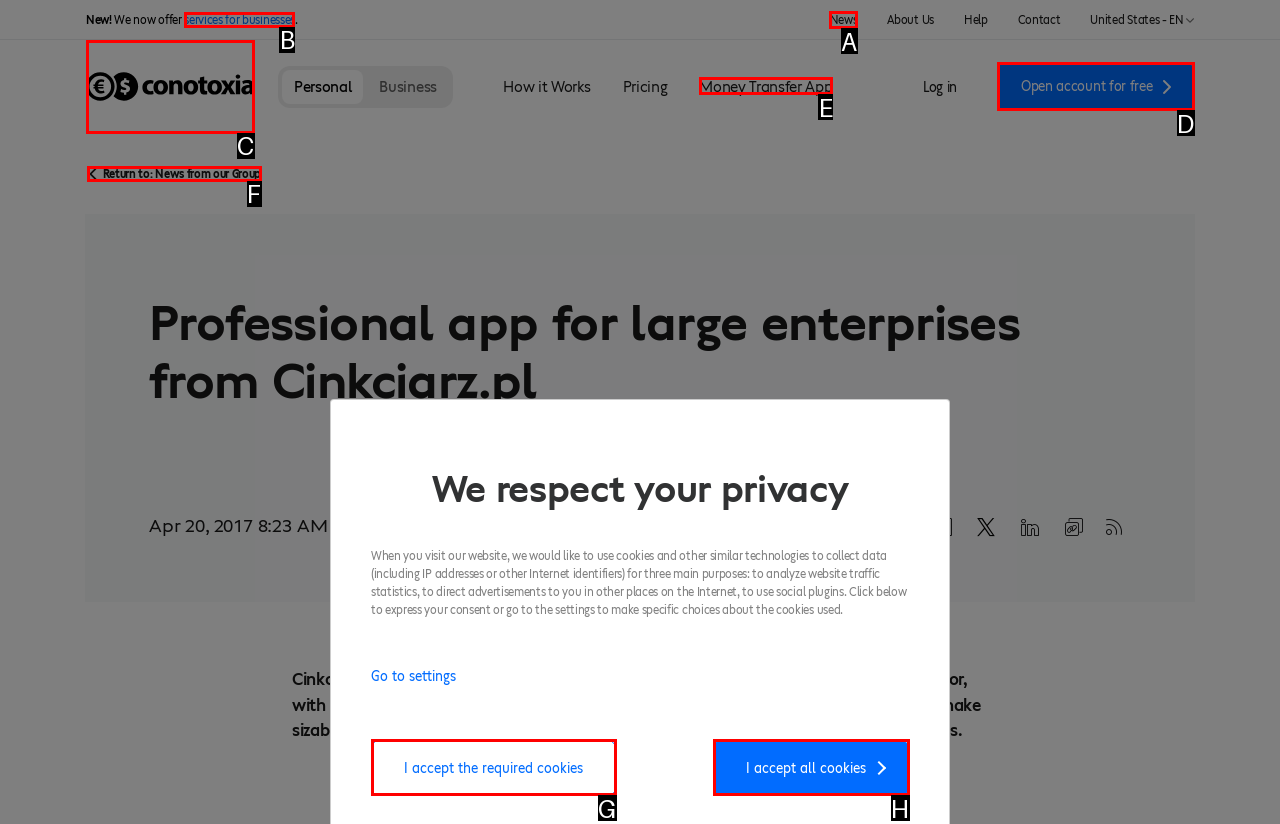Identify the letter of the UI element that fits the description: services for businesses
Respond with the letter of the option directly.

B